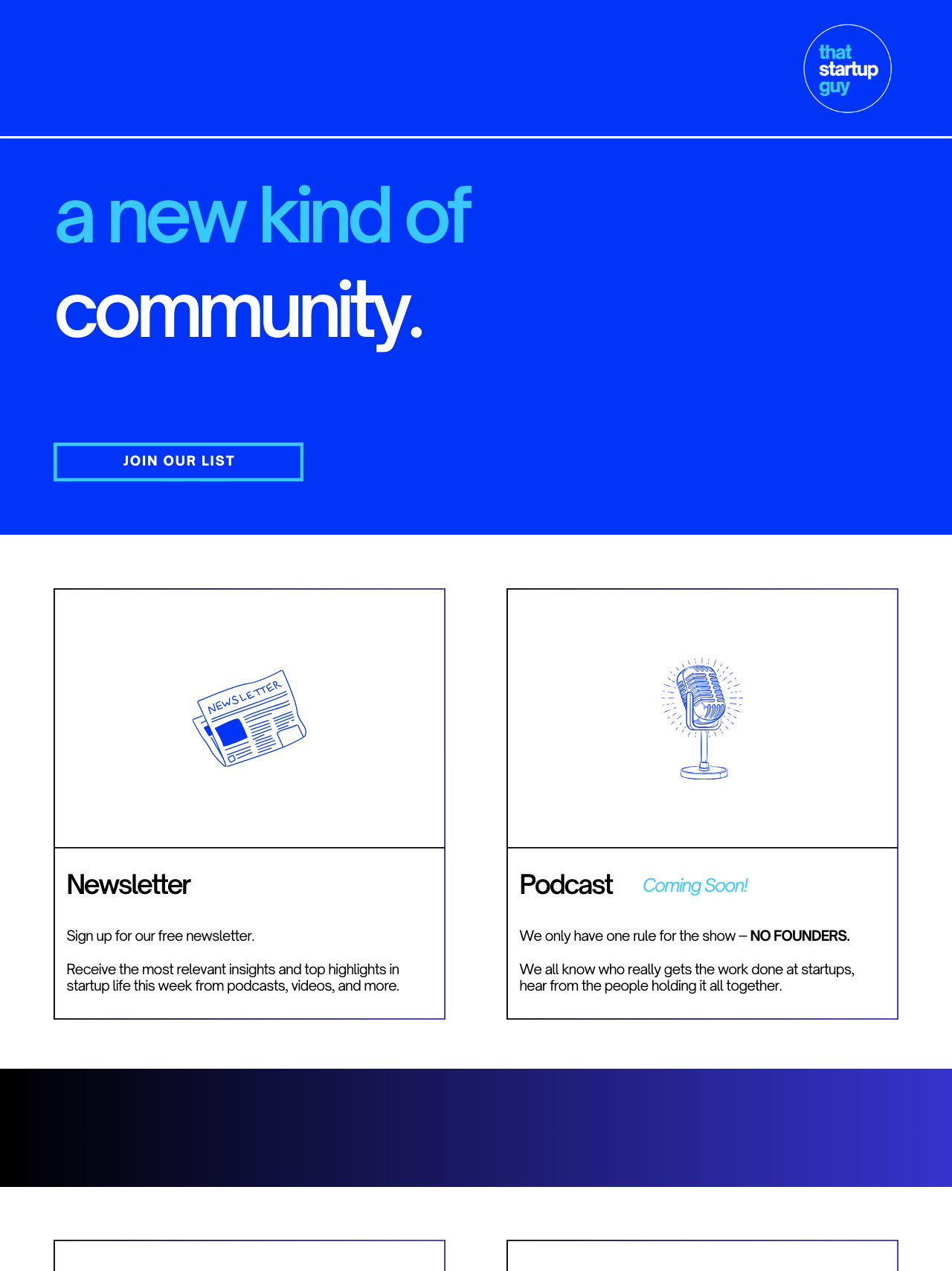What is the purpose of the newsletter?
Using the image as a reference, answer the question in detail.

The static text 'Sign up for our free newsletter.' and the subsequent text 'Receive the most relevant insights and top highlights in startup life this week from podcasts, videos, and more.' suggest that the purpose of the newsletter is to provide users with insights and highlights related to startups.